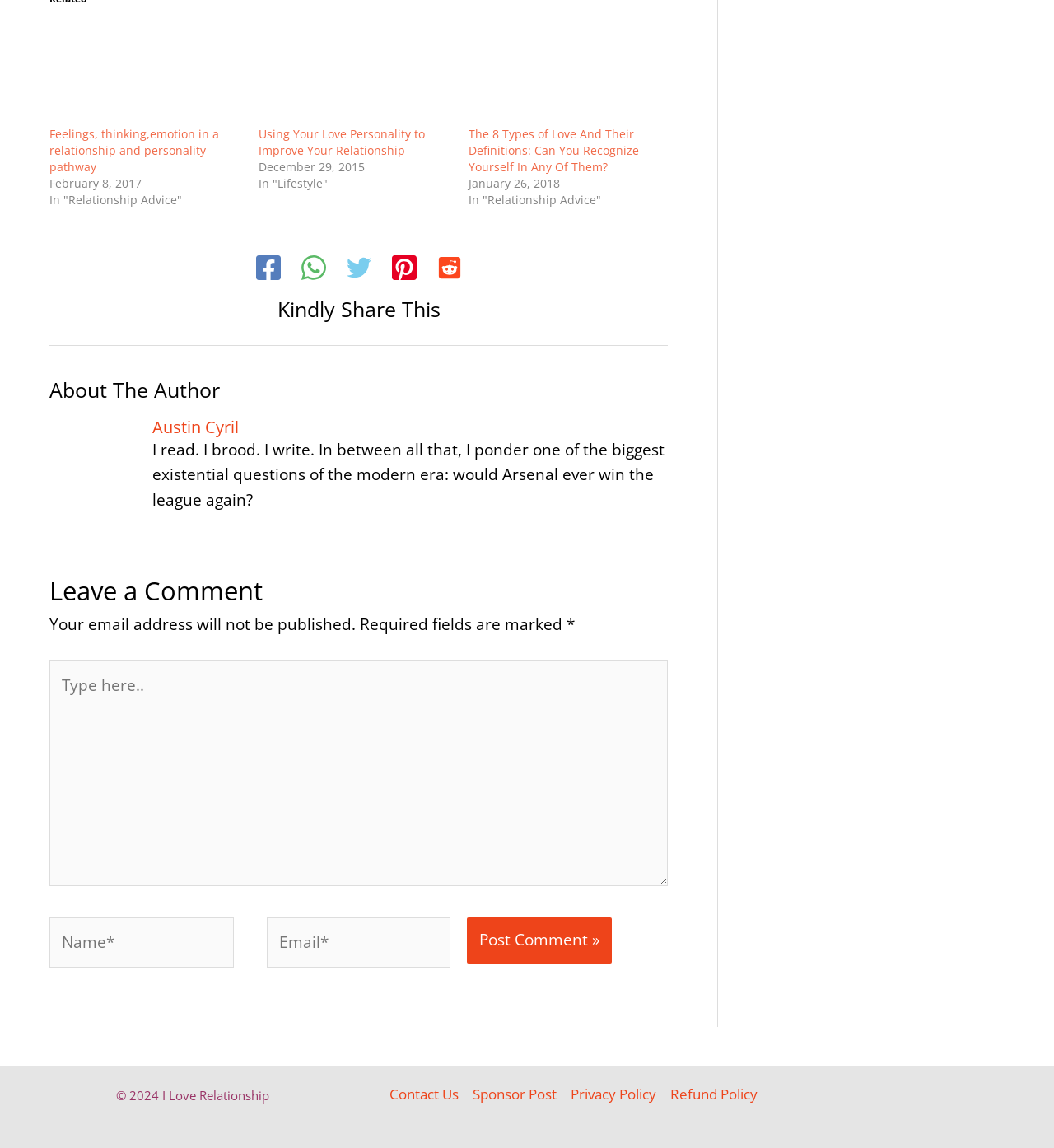How many navigation links are there at the bottom of the webpage?
By examining the image, provide a one-word or phrase answer.

4